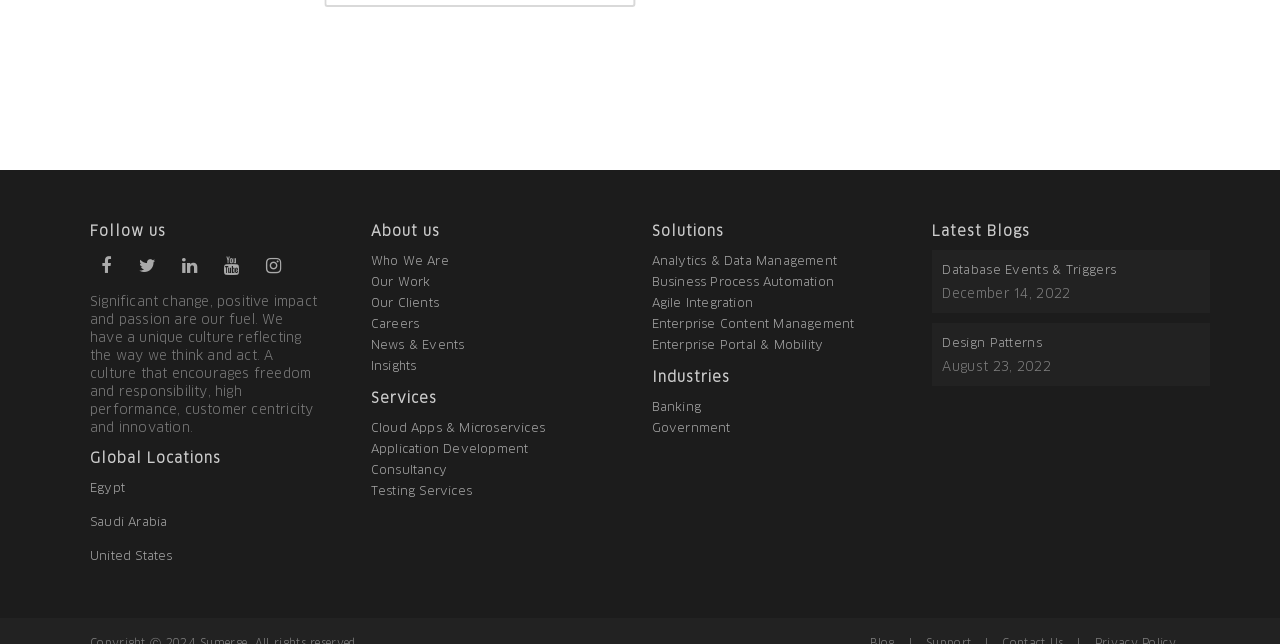Please determine the bounding box coordinates of the element to click in order to execute the following instruction: "Read the latest blog on Database Events & Triggers". The coordinates should be four float numbers between 0 and 1, specified as [left, top, right, bottom].

[0.736, 0.404, 0.937, 0.435]